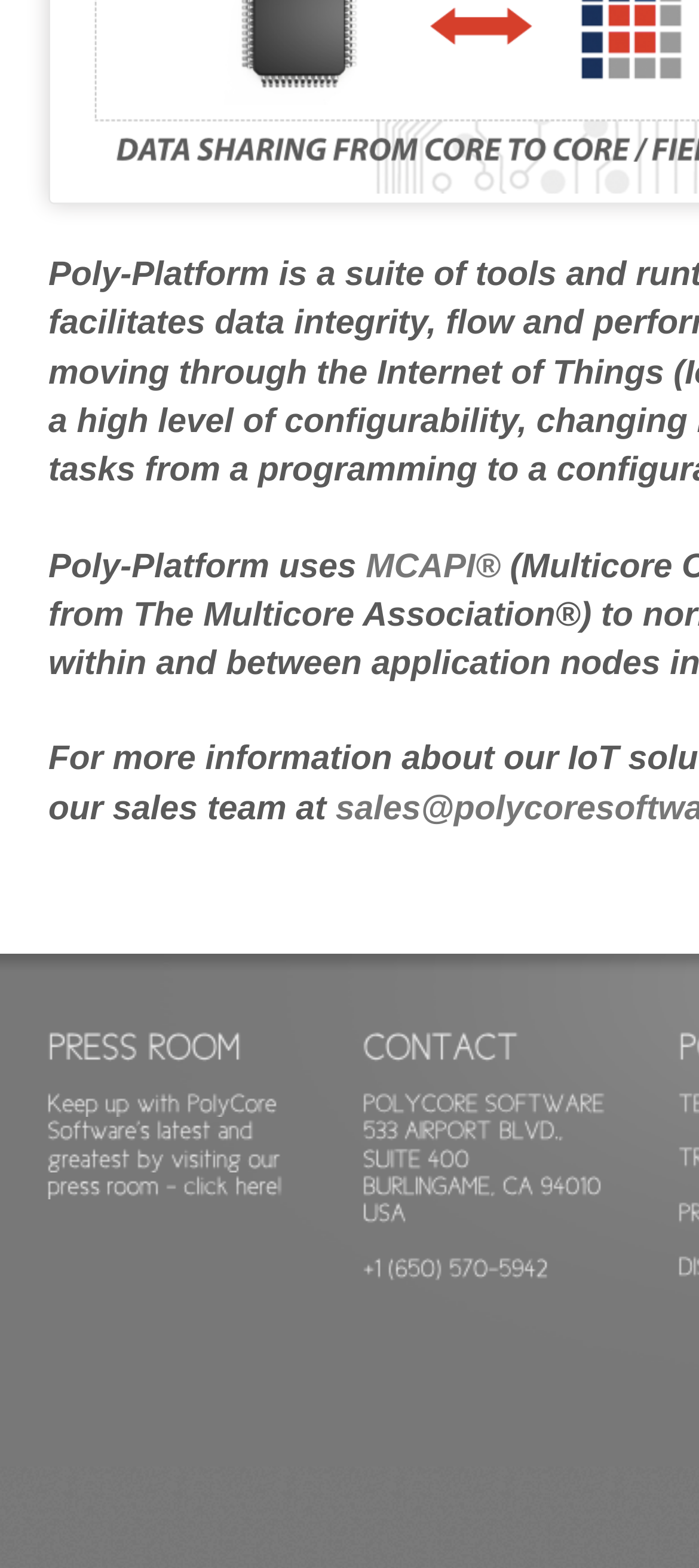Give a concise answer of one word or phrase to the question: 
What is the address of PolyCore Software?

533 Airport Blvd., Suite 400 Burlingame, CA 94010 USA